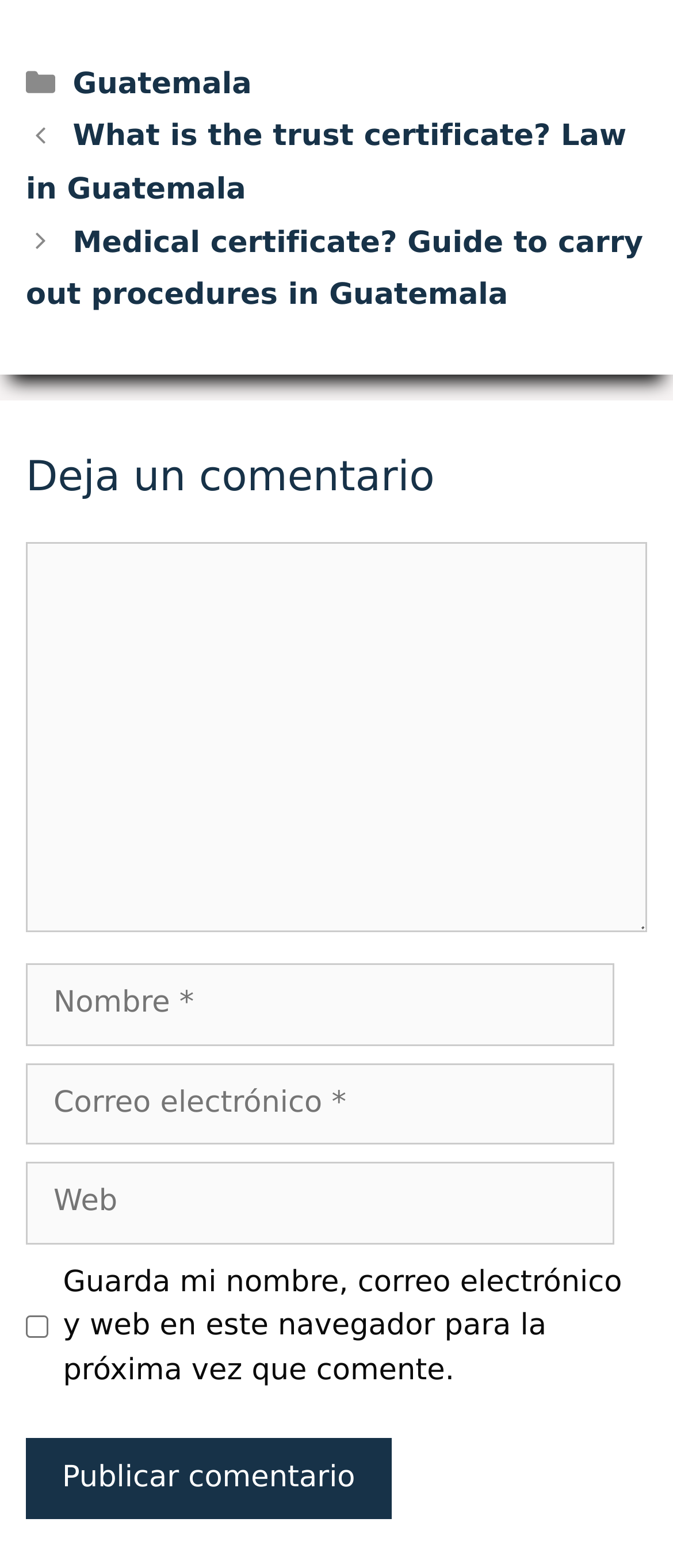Locate the bounding box coordinates of the area that needs to be clicked to fulfill the following instruction: "Click the button to publish a comment". The coordinates should be in the format of four float numbers between 0 and 1, namely [left, top, right, bottom].

[0.038, 0.917, 0.582, 0.969]